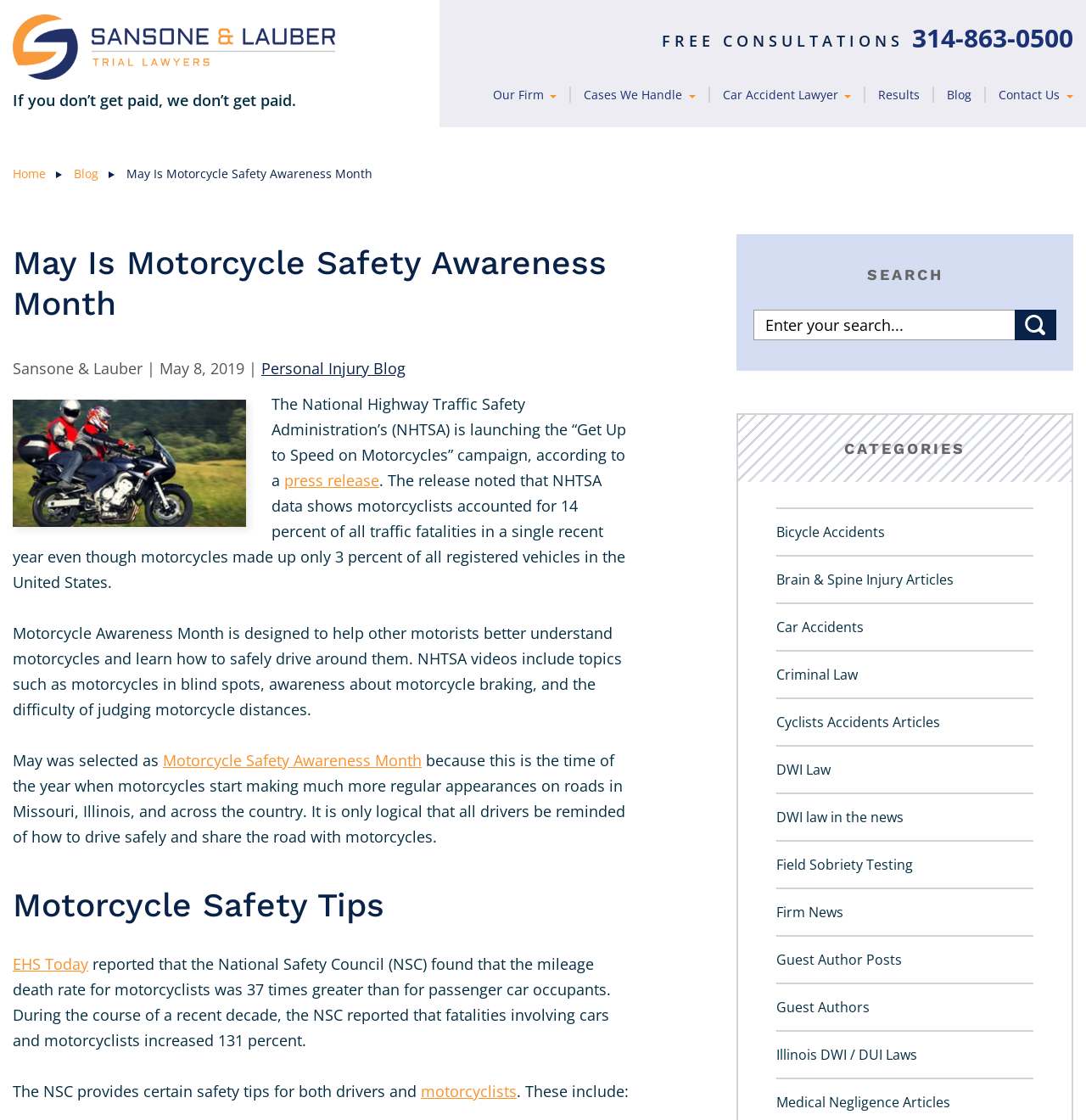What is the purpose of Motorcycle Safety Awareness Month?
Based on the image, answer the question with as much detail as possible.

I found the answer by reading the text 'Motorcycle Awareness Month is designed to help other motorists better understand motorcycles and learn how to safely drive around them.' which explains the purpose of Motorcycle Safety Awareness Month.